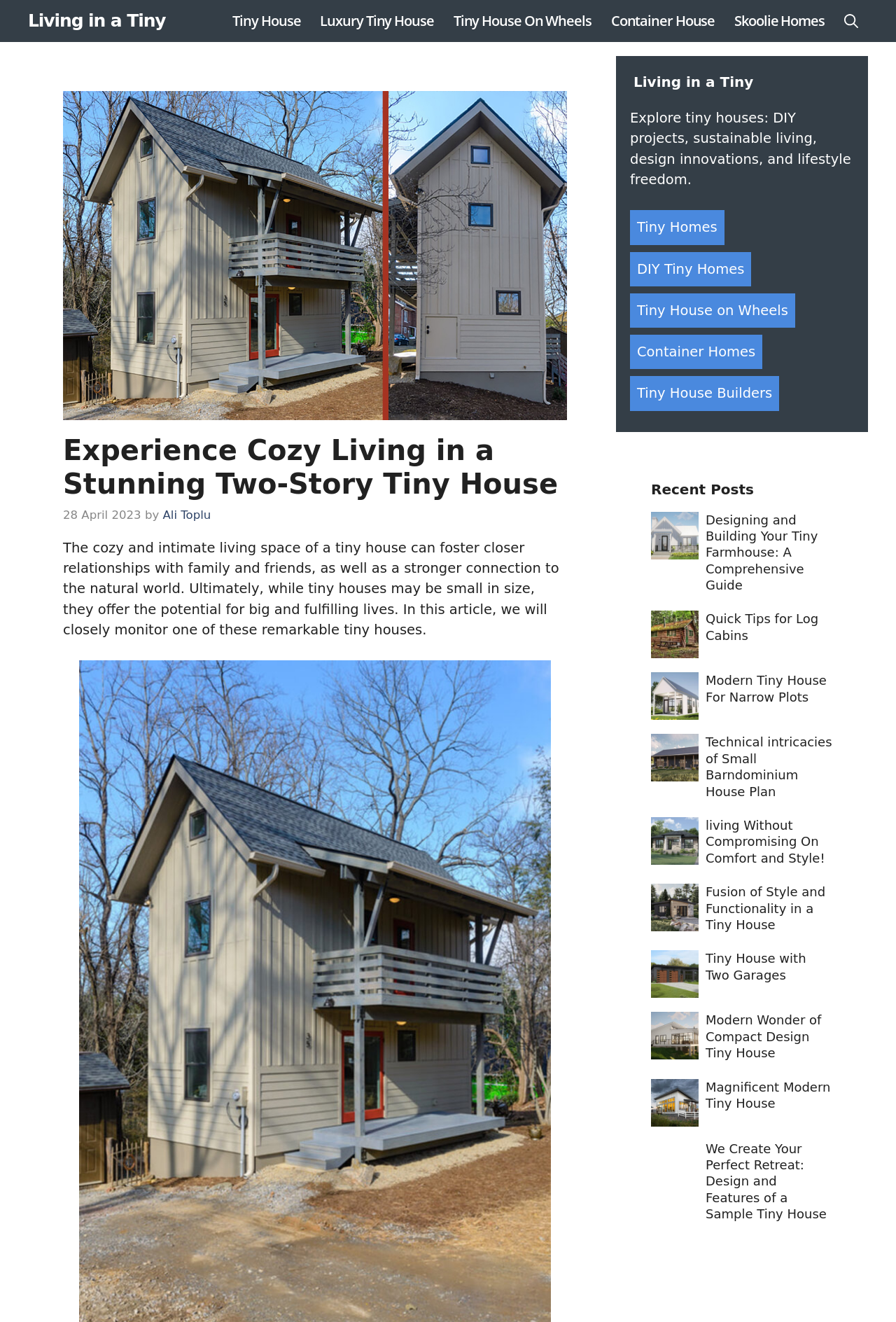Please locate the bounding box coordinates of the region I need to click to follow this instruction: "Click on 'Living in a Tiny' link".

[0.031, 0.005, 0.185, 0.026]